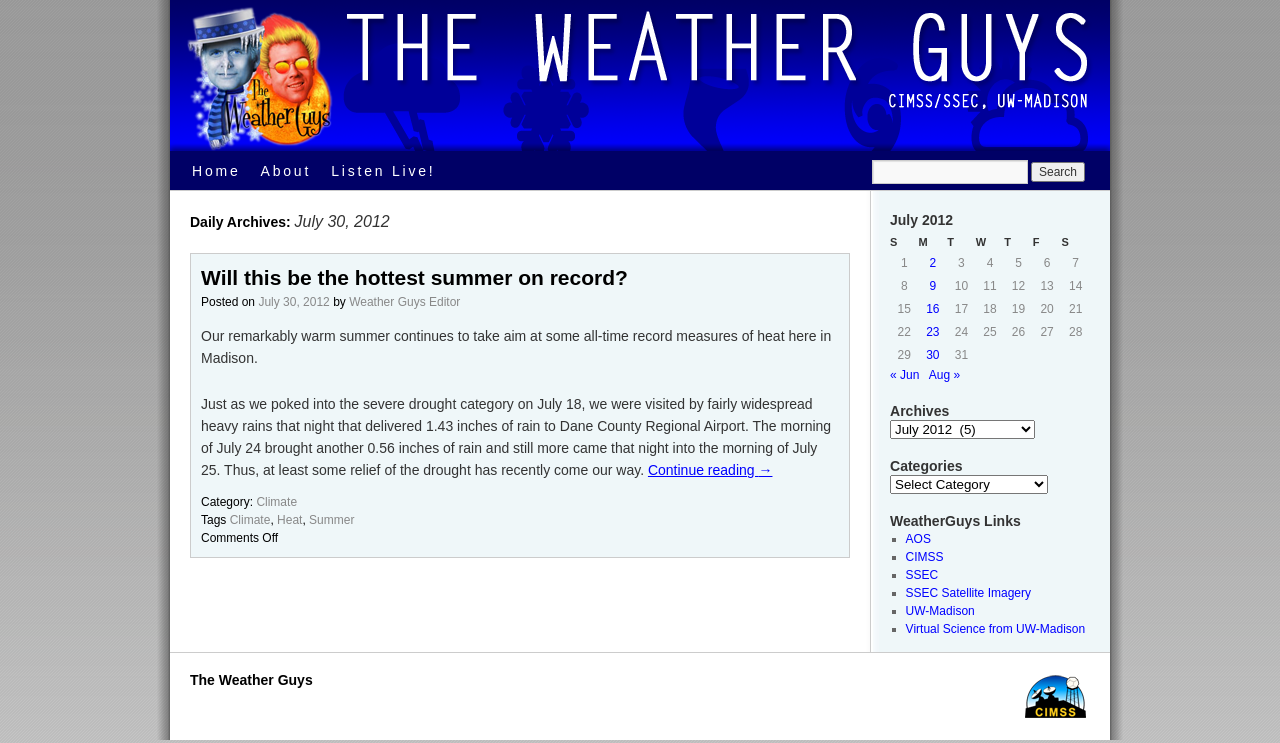Locate the bounding box coordinates of the element to click to perform the following action: 'Read the 'Will this be the hottest summer on record?' article'. The coordinates should be given as four float values between 0 and 1, in the form of [left, top, right, bottom].

[0.157, 0.358, 0.491, 0.389]